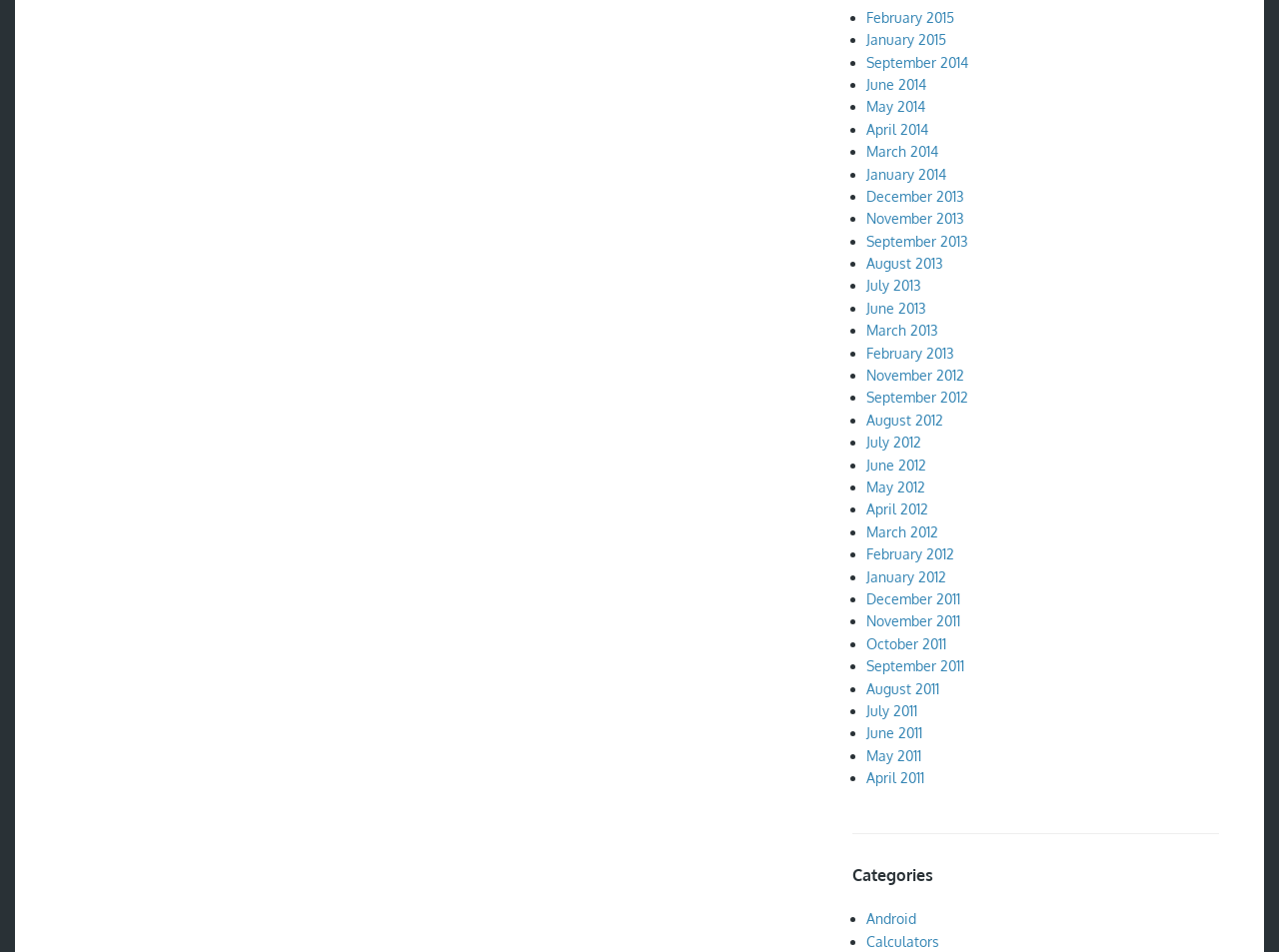Using the details in the image, give a detailed response to the question below:
What is the first category listed?

I looked at the list of links under the 'Categories' heading and found that the first category listed is 'Android'.